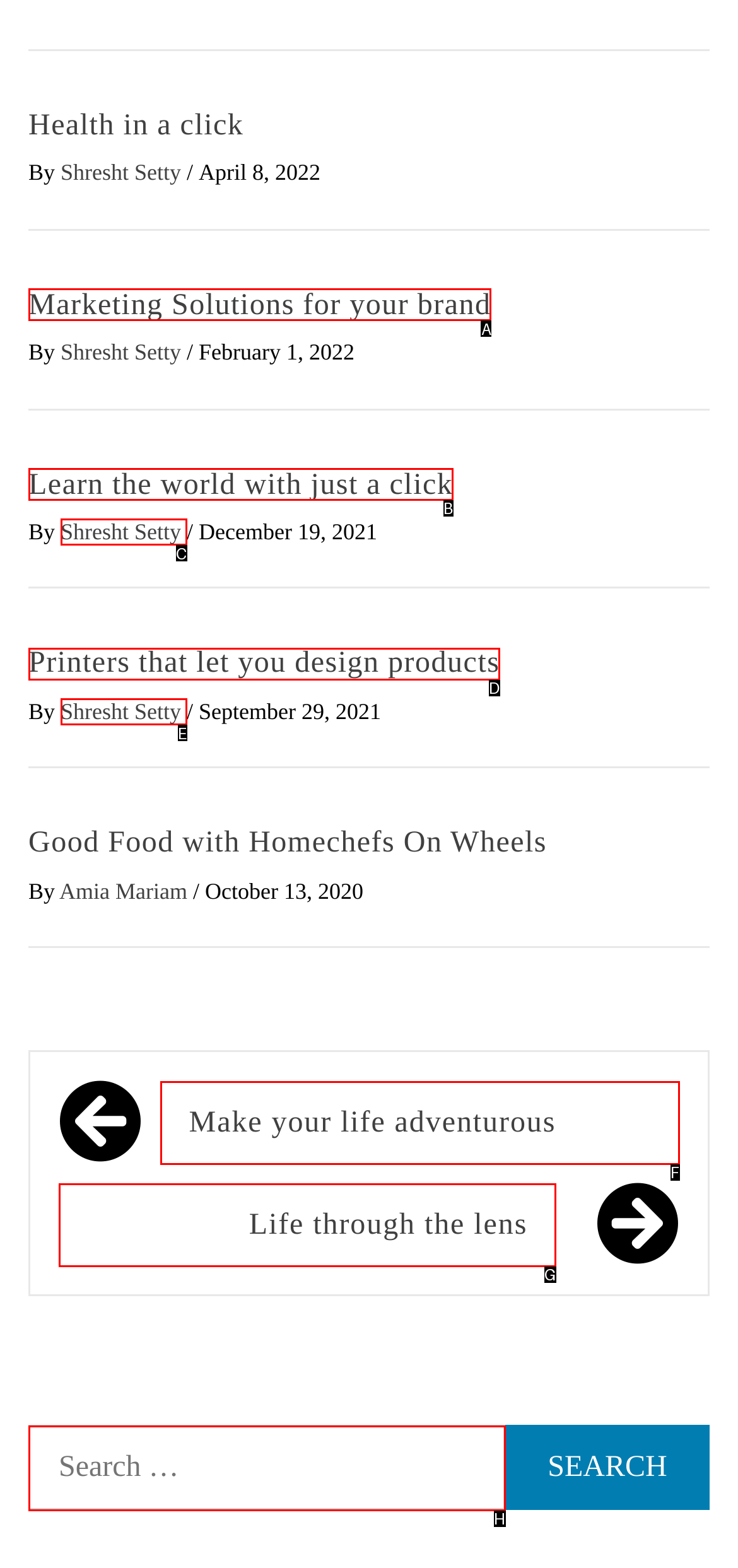Identify the HTML element that corresponds to the following description: Make your life adventurous Provide the letter of the best matching option.

F